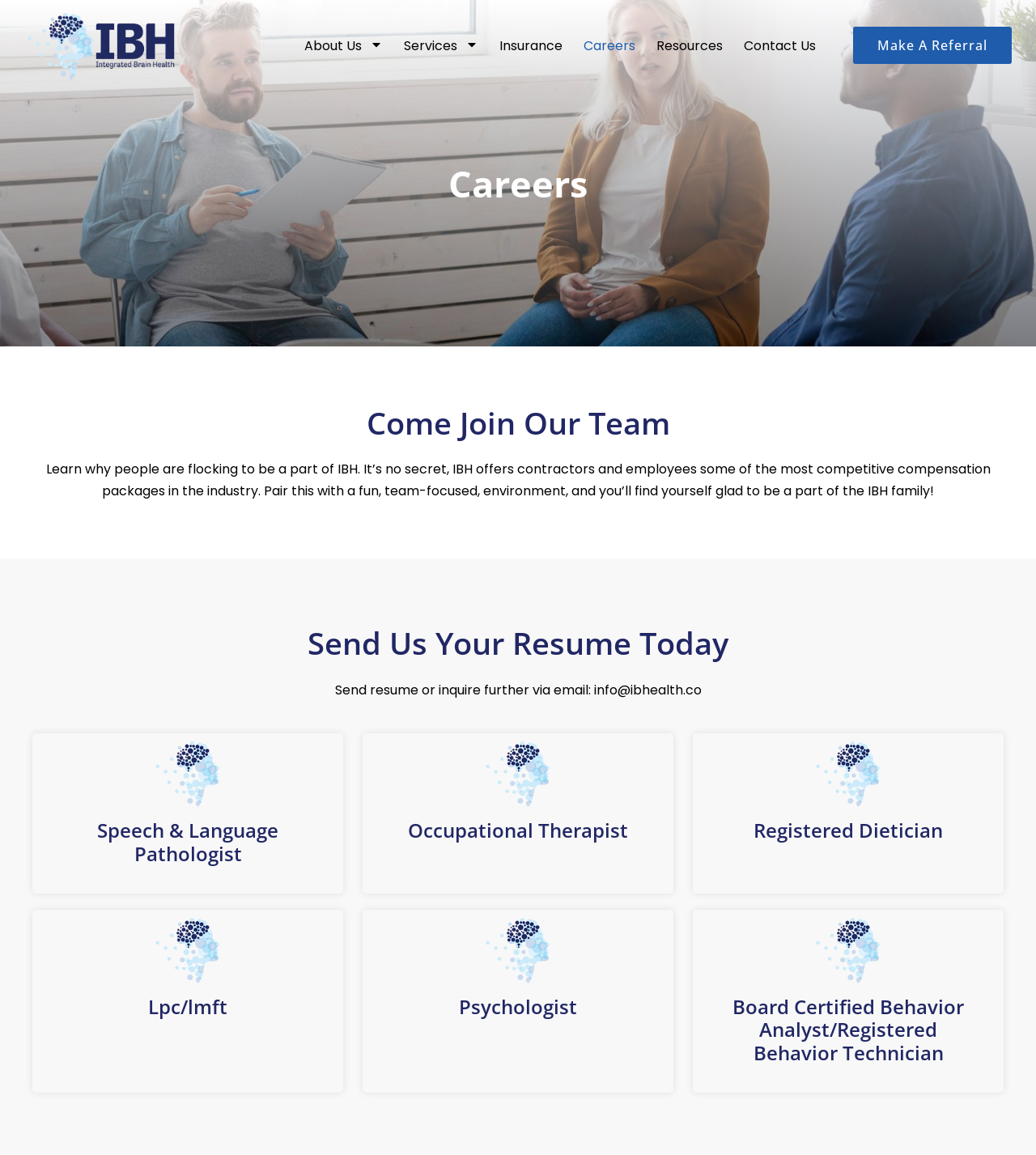Describe in detail what you see on the webpage.

The webpage is about careers at Integrated Brain Health. At the top, there is a navigation menu with links to "About Us", "Services", "Insurance", "Careers", "Resources", and "Contact Us". Each of these links has a corresponding image icon. 

Below the navigation menu, there is a heading that reads "Careers" and a subheading that says "Come Join Our Team". The page then describes the benefits of working at Integrated Brain Health, including competitive compensation packages and a fun, team-focused environment.

Further down, there is a call to action to "Send Us Your Resume Today" with an email address provided. The page then lists various job openings, including Speech & Language Pathologist, Occupational Therapist, Registered Dietician, LPC/LMFT, Psychologist, and Board Certified Behavior Analyst/Registered Behavior Technician. Each job title is accompanied by a figure, likely an icon or image representing the profession.